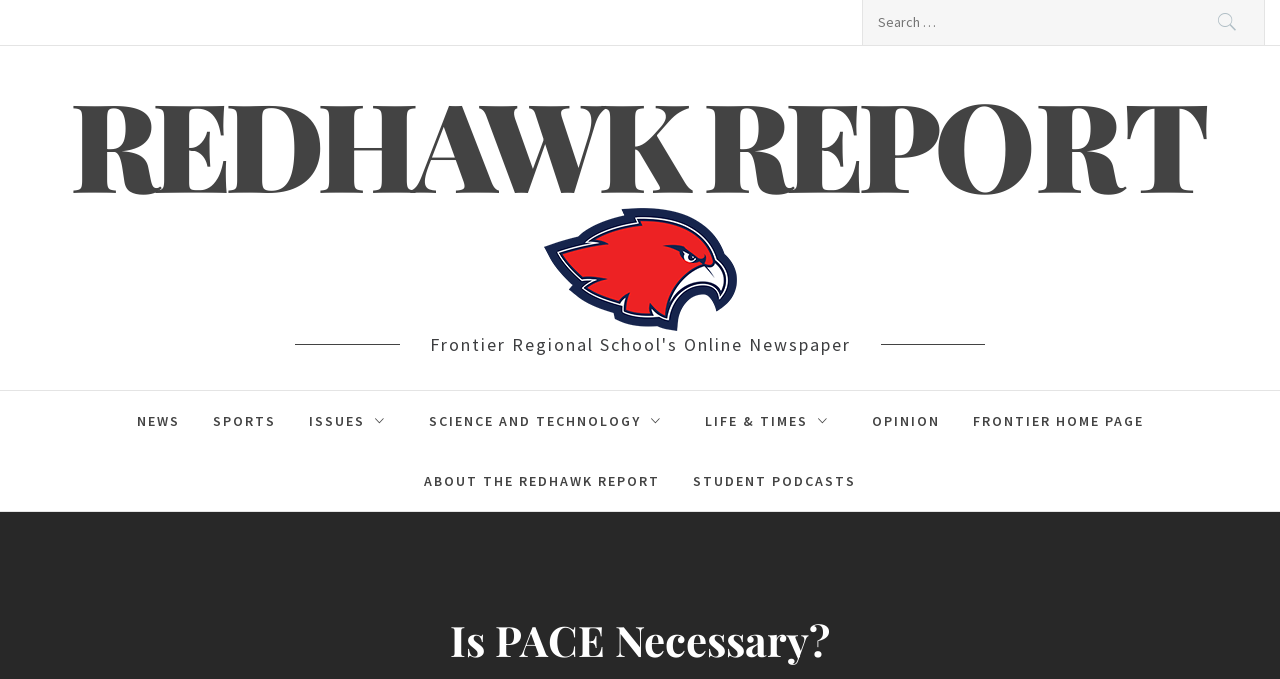Given the content of the image, can you provide a detailed answer to the question?
What is the name of the podcast mentioned on the webpage?

The link 'STUDENT PODCASTS' is listed at the bottom of the webpage, suggesting that it is a podcast related to the report, and it is likely created by students.